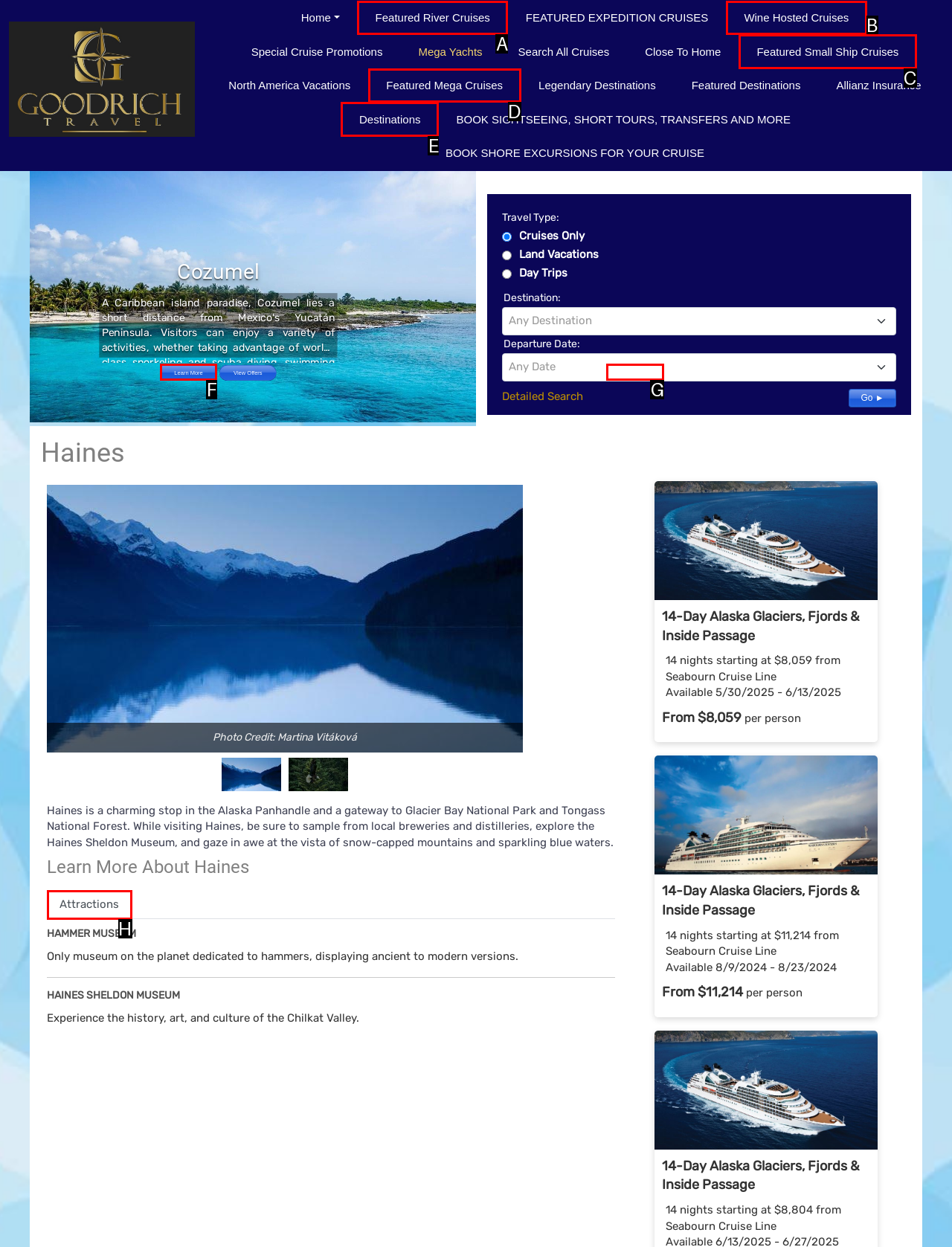Choose the UI element to click on to achieve this task: Learn more about Haines. Reply with the letter representing the selected element.

F